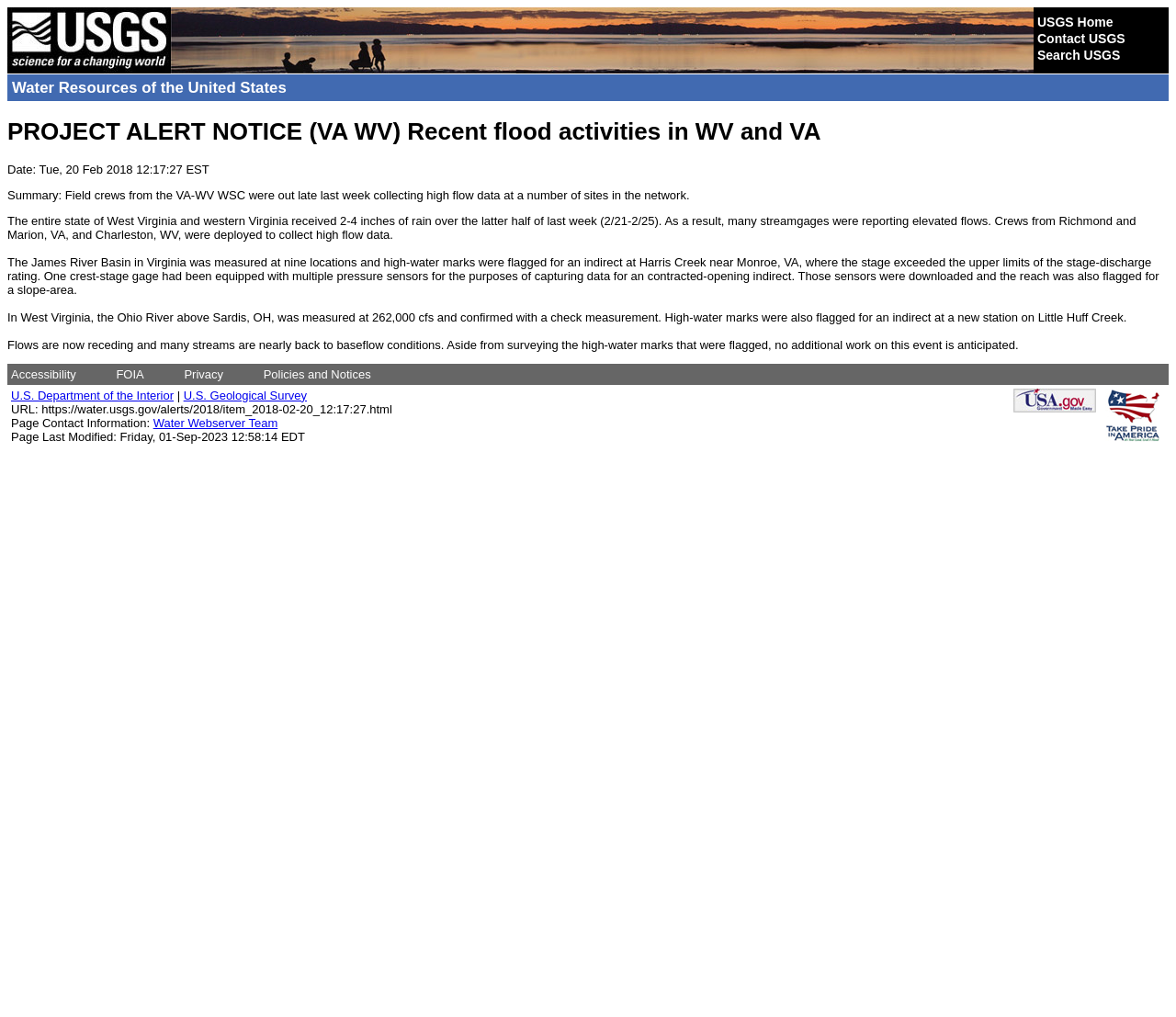Locate the bounding box coordinates of the clickable area needed to fulfill the instruction: "search USGS".

[0.882, 0.047, 0.953, 0.062]